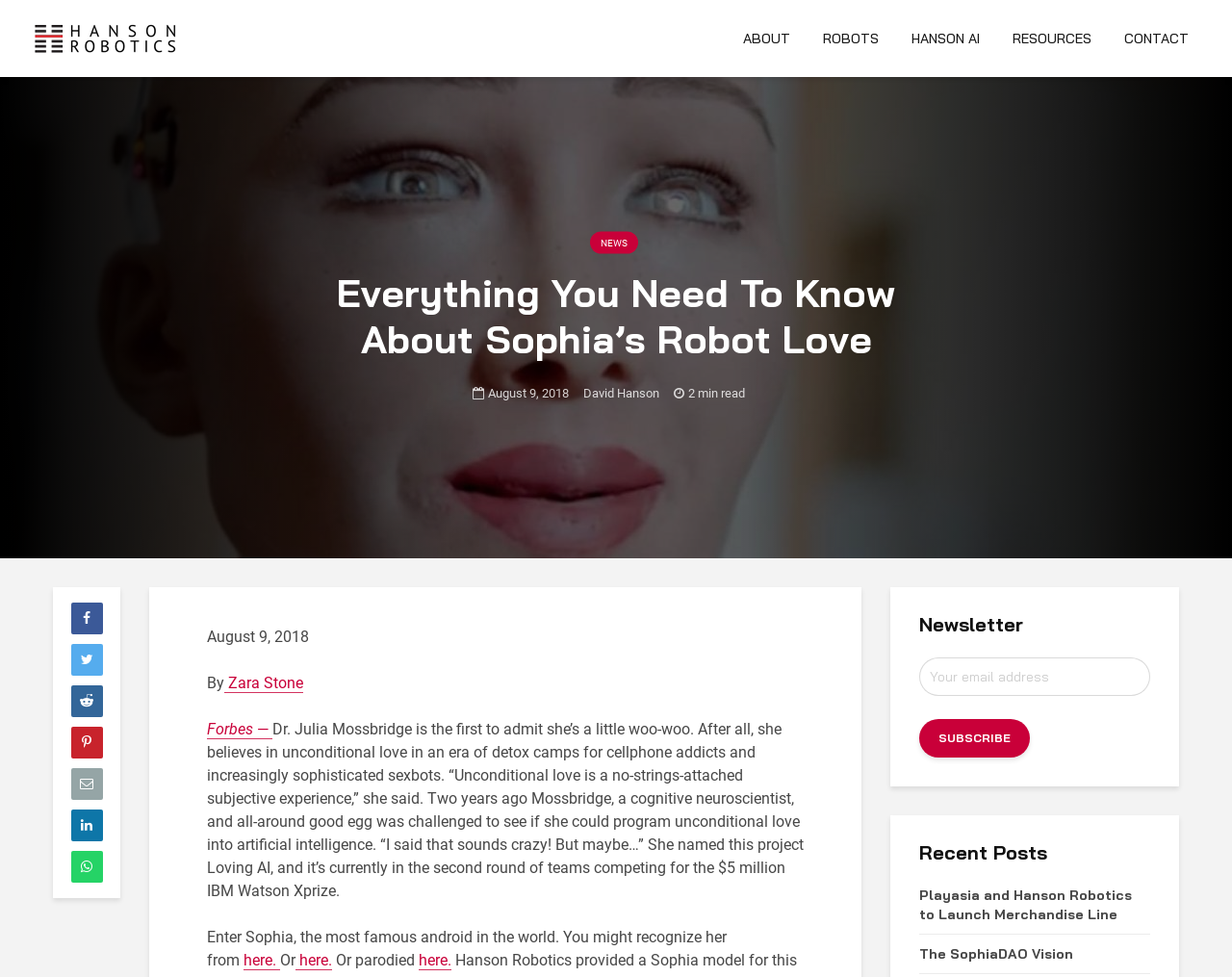Please specify the bounding box coordinates of the clickable region necessary for completing the following instruction: "Visit the ABOUT page". The coordinates must consist of four float numbers between 0 and 1, i.e., [left, top, right, bottom].

[0.591, 0.02, 0.653, 0.059]